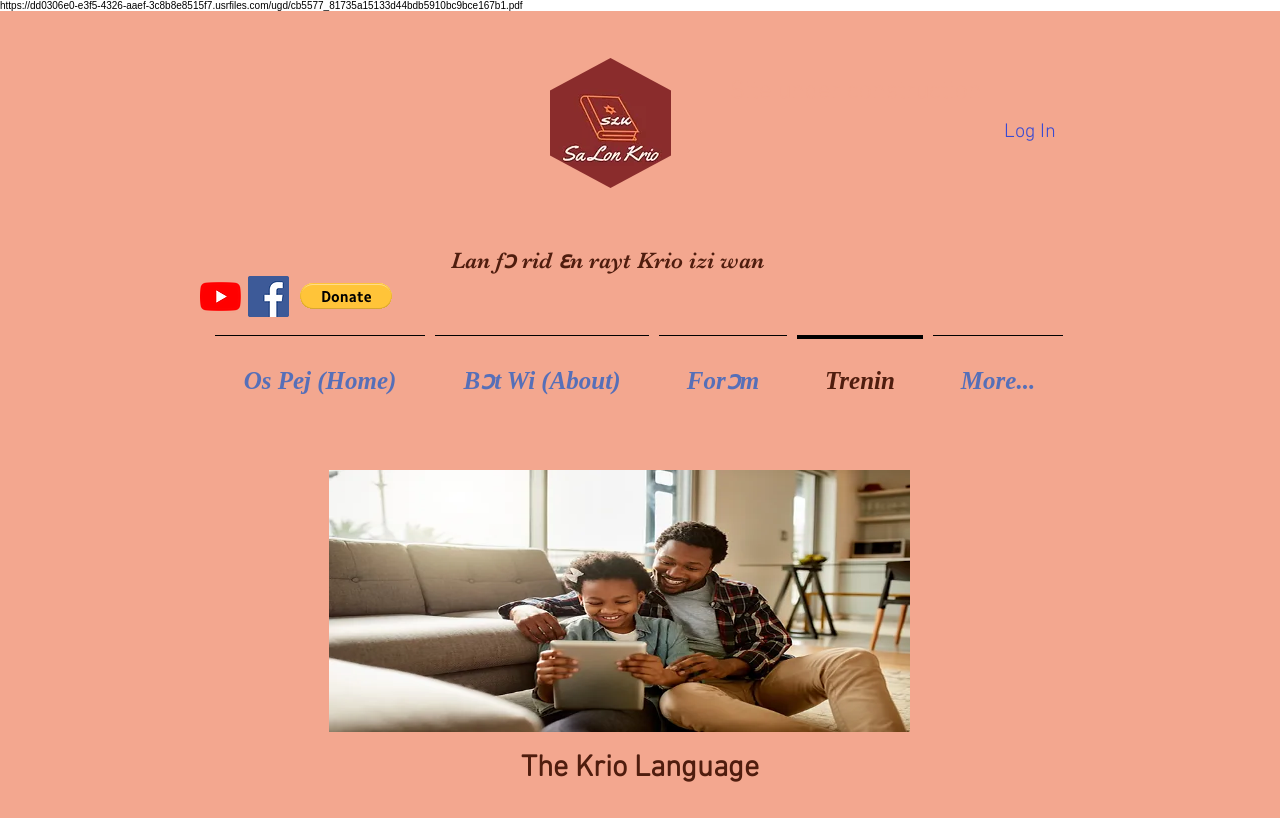Provide the bounding box coordinates of the section that needs to be clicked to accomplish the following instruction: "Go to the About page."

[0.336, 0.409, 0.511, 0.498]